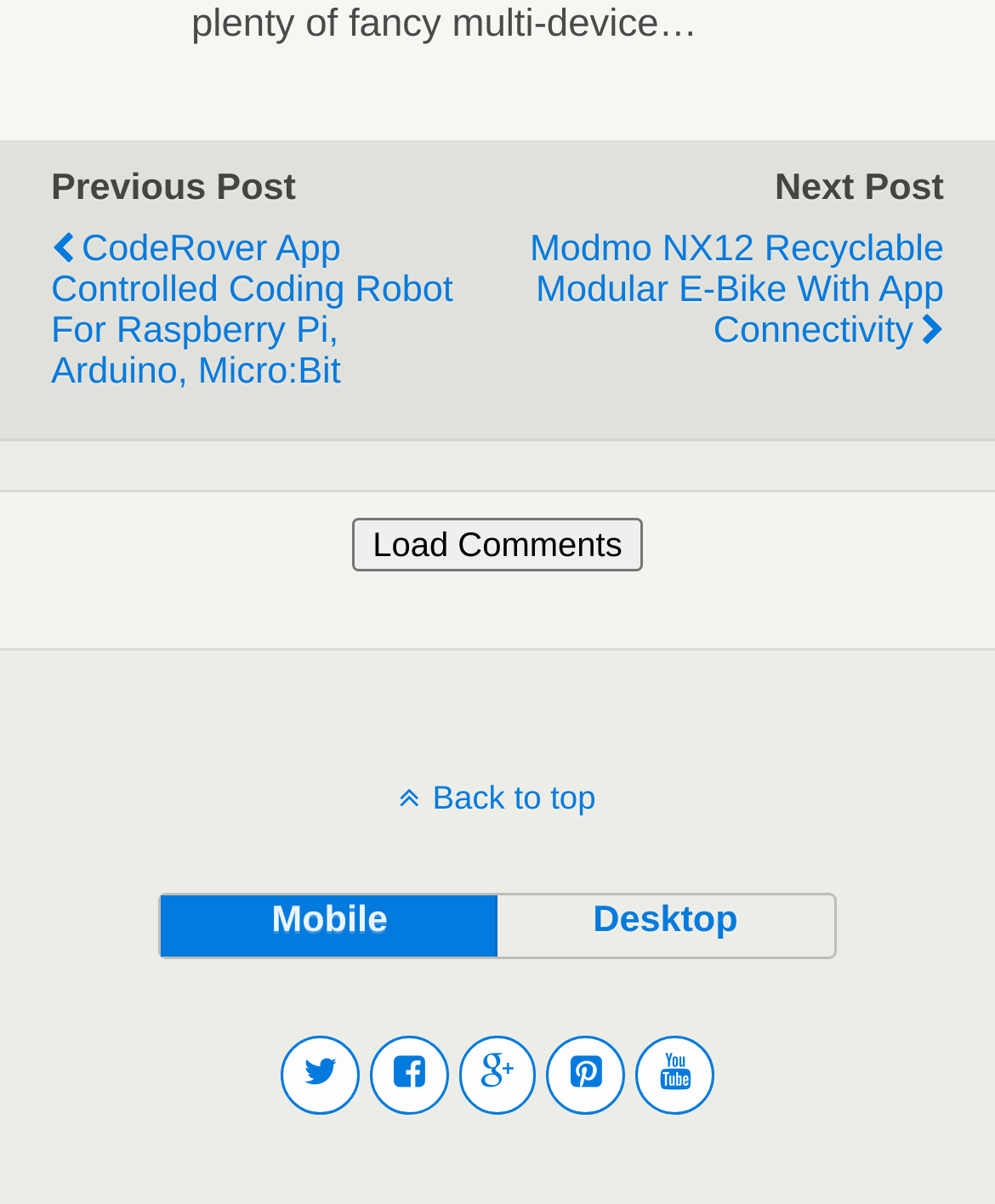Reply to the question below using a single word or brief phrase:
How many social media links are at the bottom of the webpage?

5